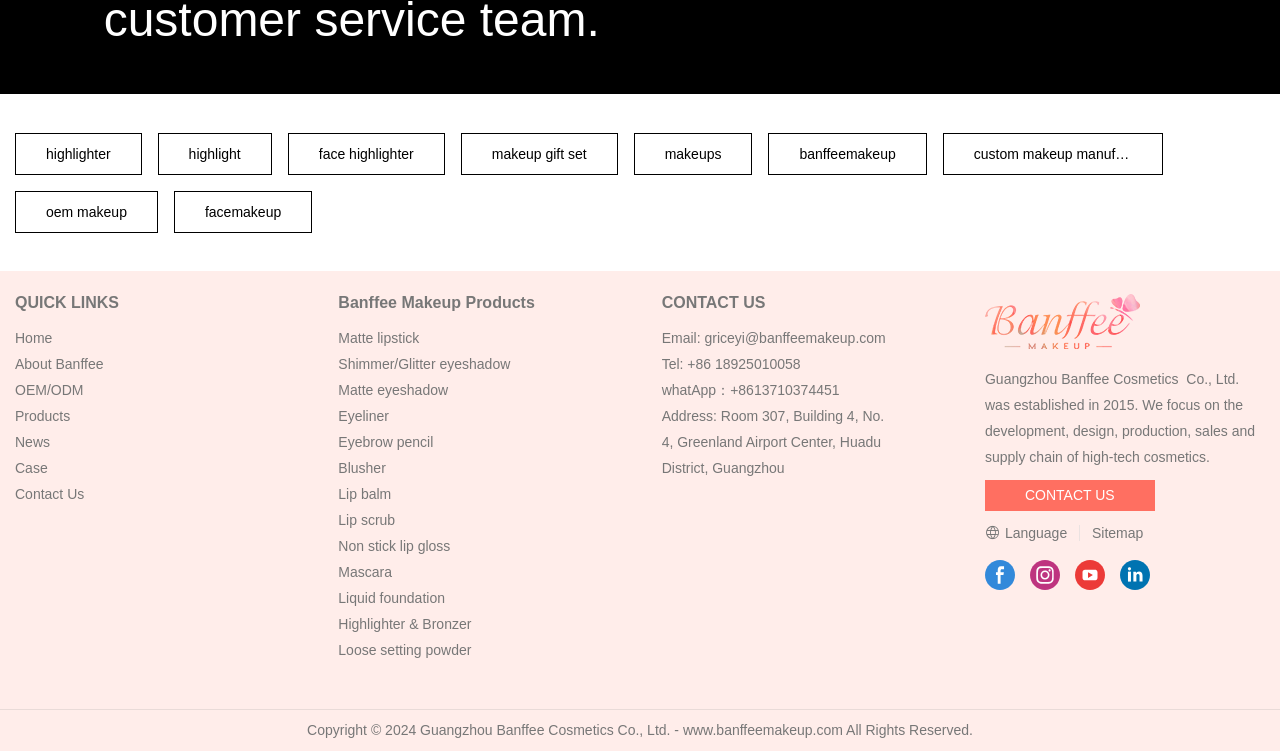Please specify the bounding box coordinates of the area that should be clicked to accomplish the following instruction: "Follow Banffee on Facebook". The coordinates should consist of four float numbers between 0 and 1, i.e., [left, top, right, bottom].

[0.77, 0.746, 0.793, 0.786]